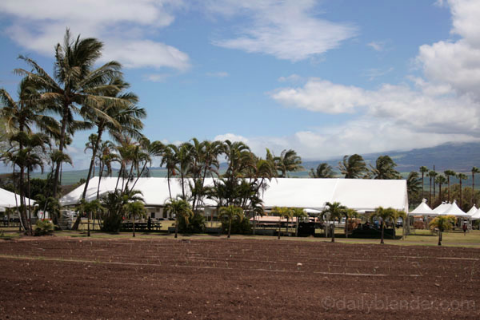What type of trees are in the foreground?
Provide a comprehensive and detailed answer to the question.

The caption states 'several swaying palm trees frame the scene', which suggests that the trees in the foreground are palm trees.